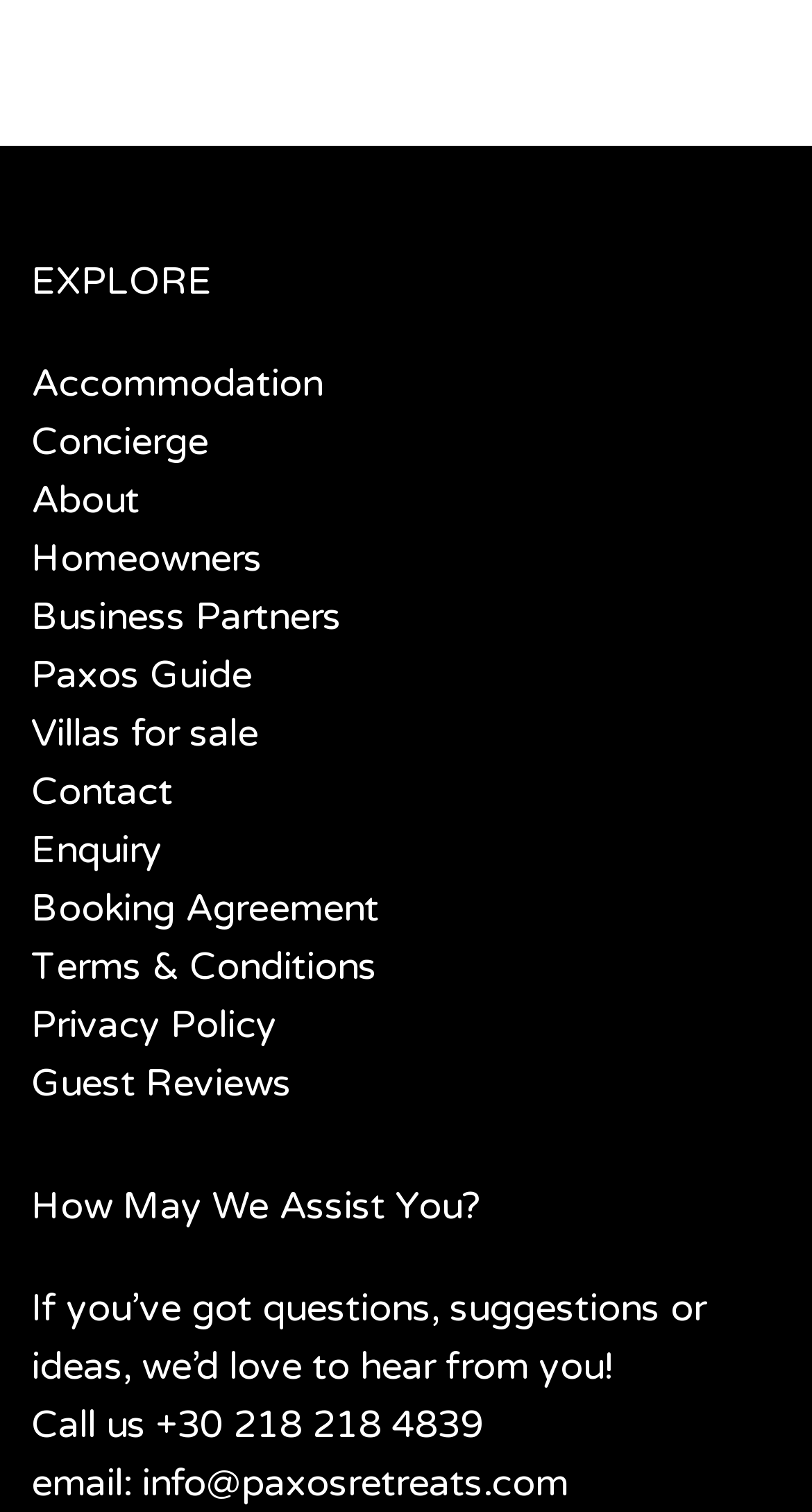What is the tone of the website?
Offer a detailed and exhaustive answer to the question.

The tone of the website is friendly and inviting, as evident from the phrase 'How May We Assist You?' and the encouragement to contact the website owners with questions, suggestions, or ideas.